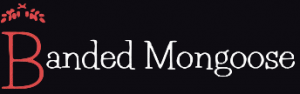Give an in-depth description of the image.

The image features the logo of "Banded Mongoose," showcasing a distinctive typographic design. The logo combines a vibrant red letter "B" at the beginning, adorned with decorative elements above, and the text "anded Mongoose" in elegant white font. This striking contrast against a black background emphasizes the brand's identity. Banded Mongoose is highlighted as a company focused on challenges and opportunities in reverse logistics management, reflecting their commitment to innovation and leadership in the sector.